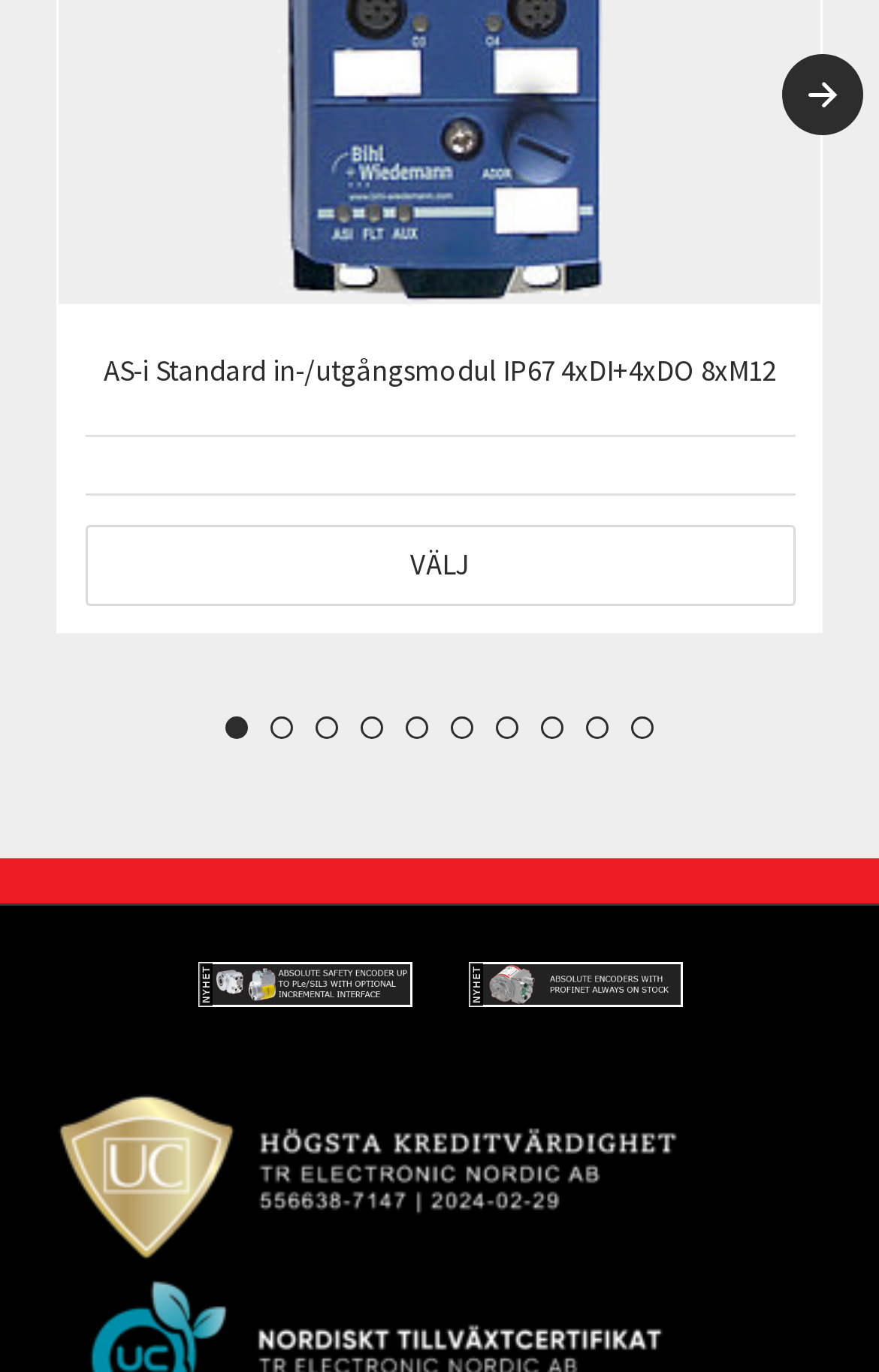Find the bounding box coordinates for the UI element whose description is: "1". The coordinates should be four float numbers between 0 and 1, in the format [left, top, right, bottom].

[0.256, 0.522, 0.282, 0.538]